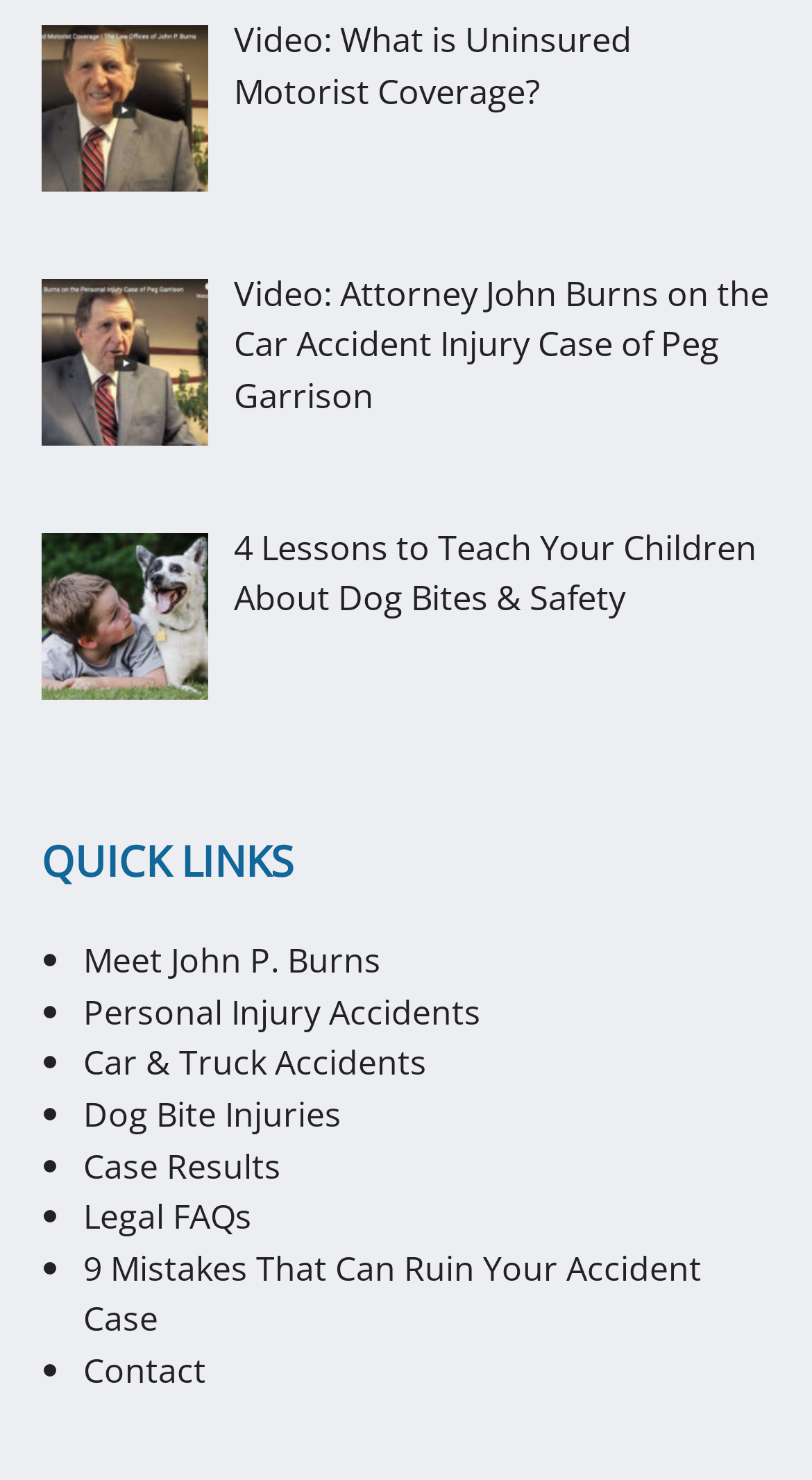Show the bounding box coordinates for the element that needs to be clicked to execute the following instruction: "Go to the page about car and truck accidents". Provide the coordinates in the form of four float numbers between 0 and 1, i.e., [left, top, right, bottom].

[0.103, 0.703, 0.526, 0.734]